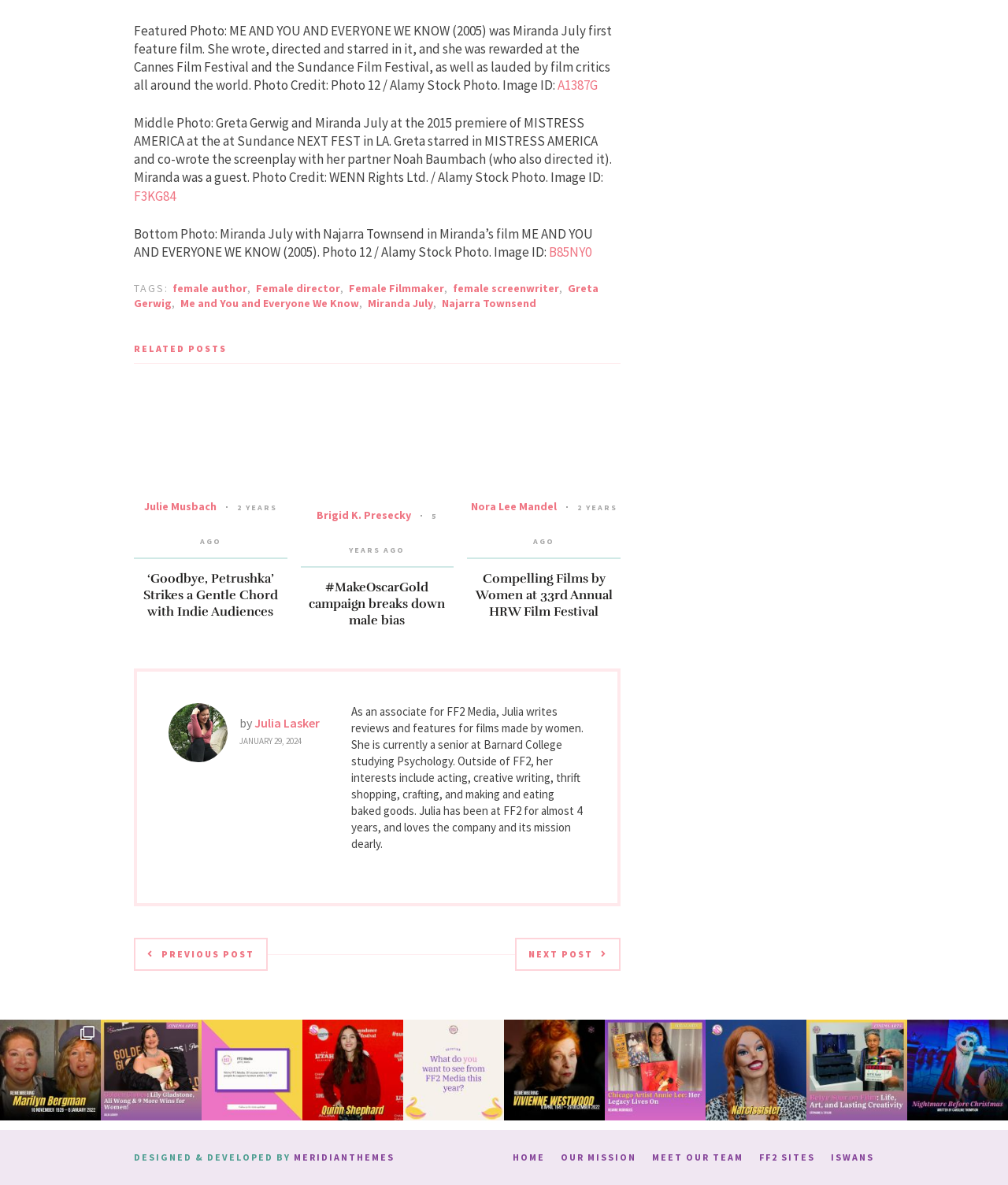Determine the bounding box coordinates for the area that should be clicked to carry out the following instruction: "Click on the 'RELATED POSTS' heading".

[0.133, 0.289, 0.616, 0.307]